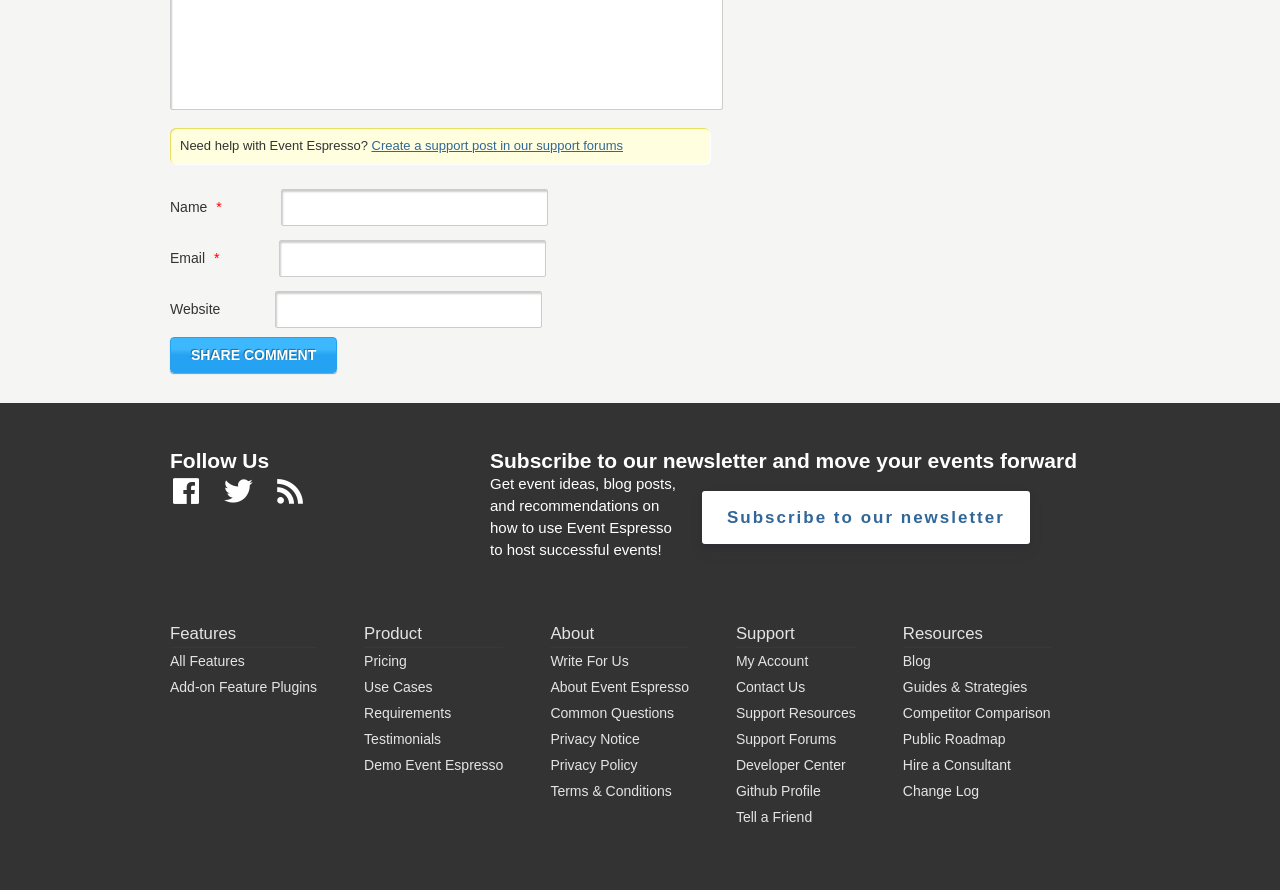Show the bounding box coordinates for the element that needs to be clicked to execute the following instruction: "View all features". Provide the coordinates in the form of four float numbers between 0 and 1, i.e., [left, top, right, bottom].

[0.133, 0.732, 0.248, 0.754]